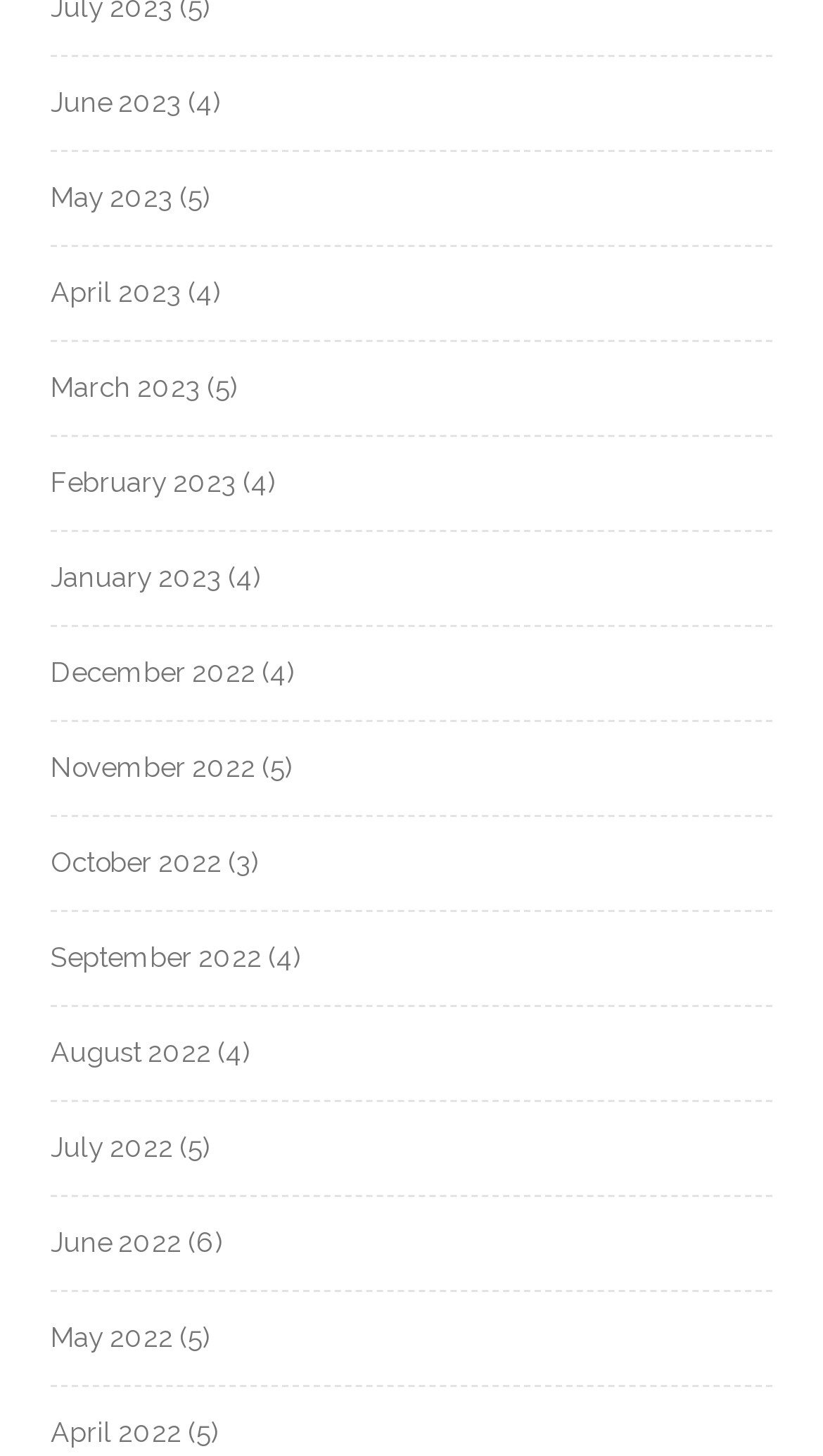What is the latest month with 4 articles?
Look at the image and answer the question using a single word or phrase.

April 2023